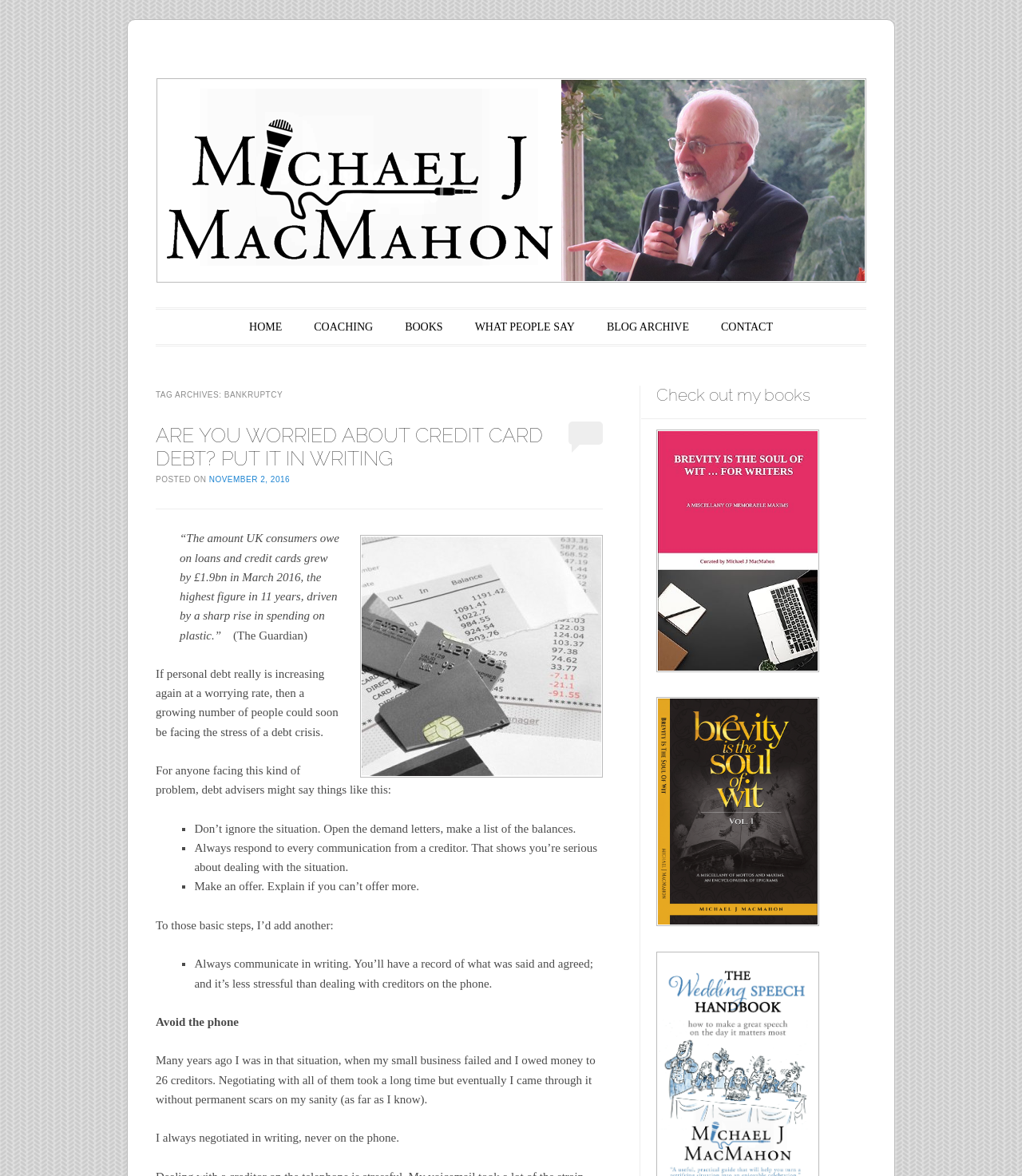Pinpoint the bounding box coordinates of the element that must be clicked to accomplish the following instruction: "Read the article 'ARE YOU WORRIED ABOUT CREDIT CARD DEBT? PUT IT IN WRITING'". The coordinates should be in the format of four float numbers between 0 and 1, i.e., [left, top, right, bottom].

[0.152, 0.36, 0.535, 0.4]